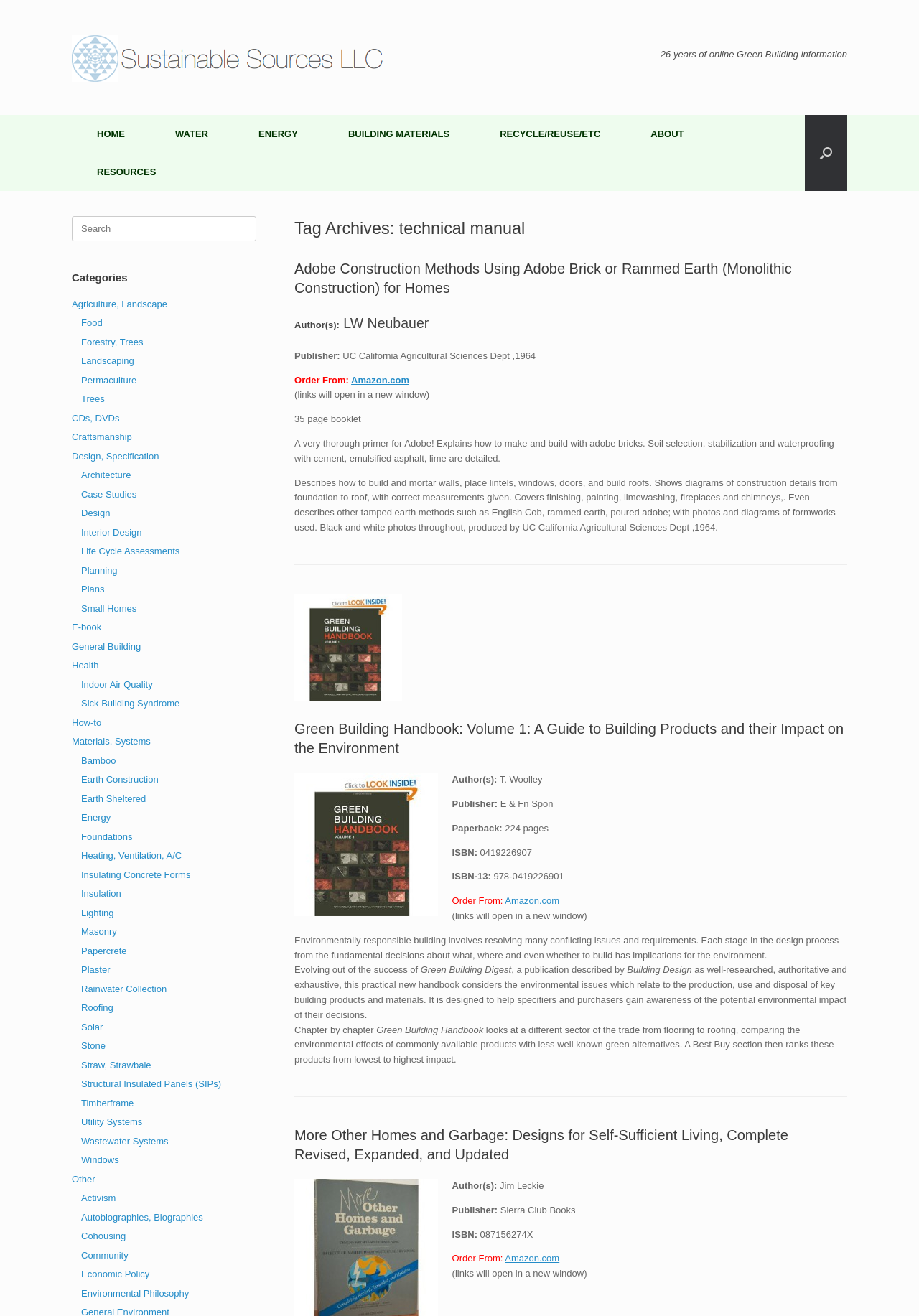Using the element description: "Structural Insulated Panels (SIPs)", determine the bounding box coordinates. The coordinates should be in the format [left, top, right, bottom], with values between 0 and 1.

[0.088, 0.819, 0.241, 0.828]